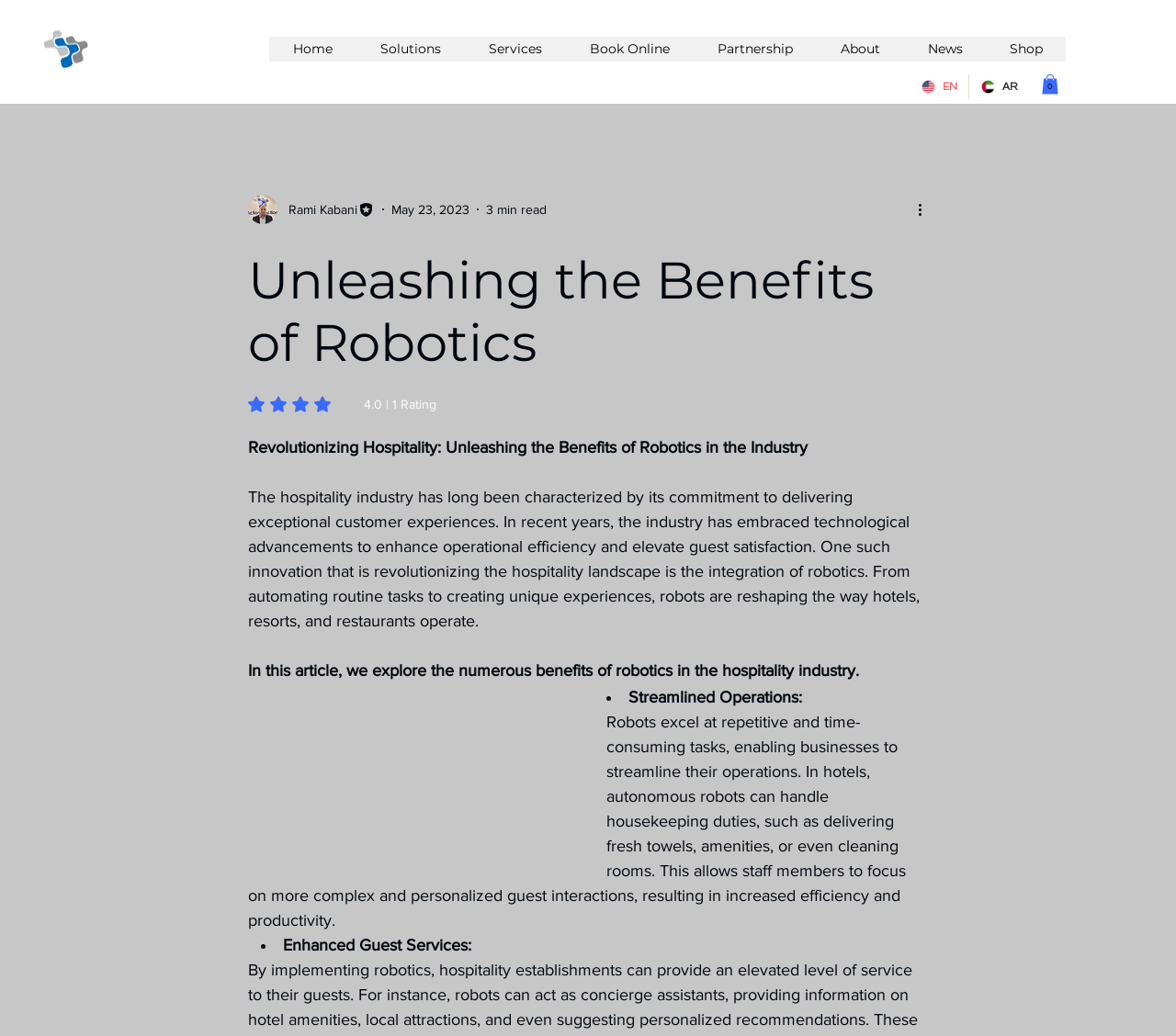Identify the bounding box coordinates for the element that needs to be clicked to fulfill this instruction: "Discover the benefits of moss for air purification". Provide the coordinates in the format of four float numbers between 0 and 1: [left, top, right, bottom].

None